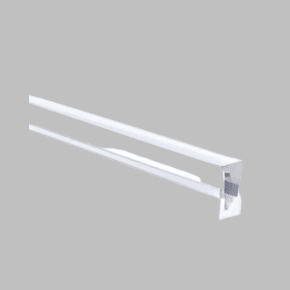Using details from the image, please answer the following question comprehensively:
What is the aesthetic of the handrail's design?

The caption describes the handrail's design as having a minimalist aesthetic, implying that it has a simple and uncluttered appearance that is suitable for contemporary spaces.